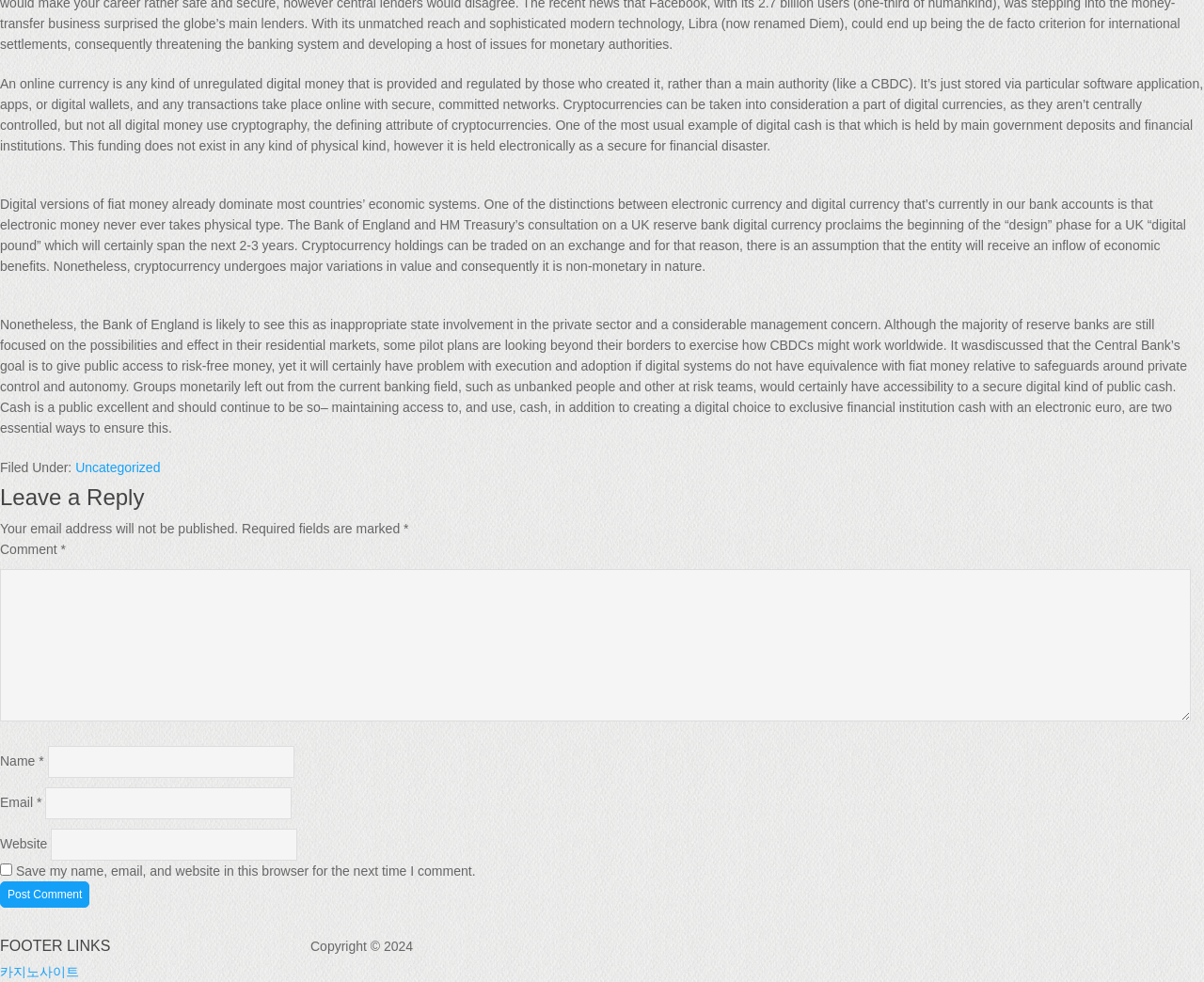Find the bounding box coordinates for the HTML element described as: "parent_node: Website name="url"". The coordinates should consist of four float values between 0 and 1, i.e., [left, top, right, bottom].

[0.042, 0.844, 0.247, 0.876]